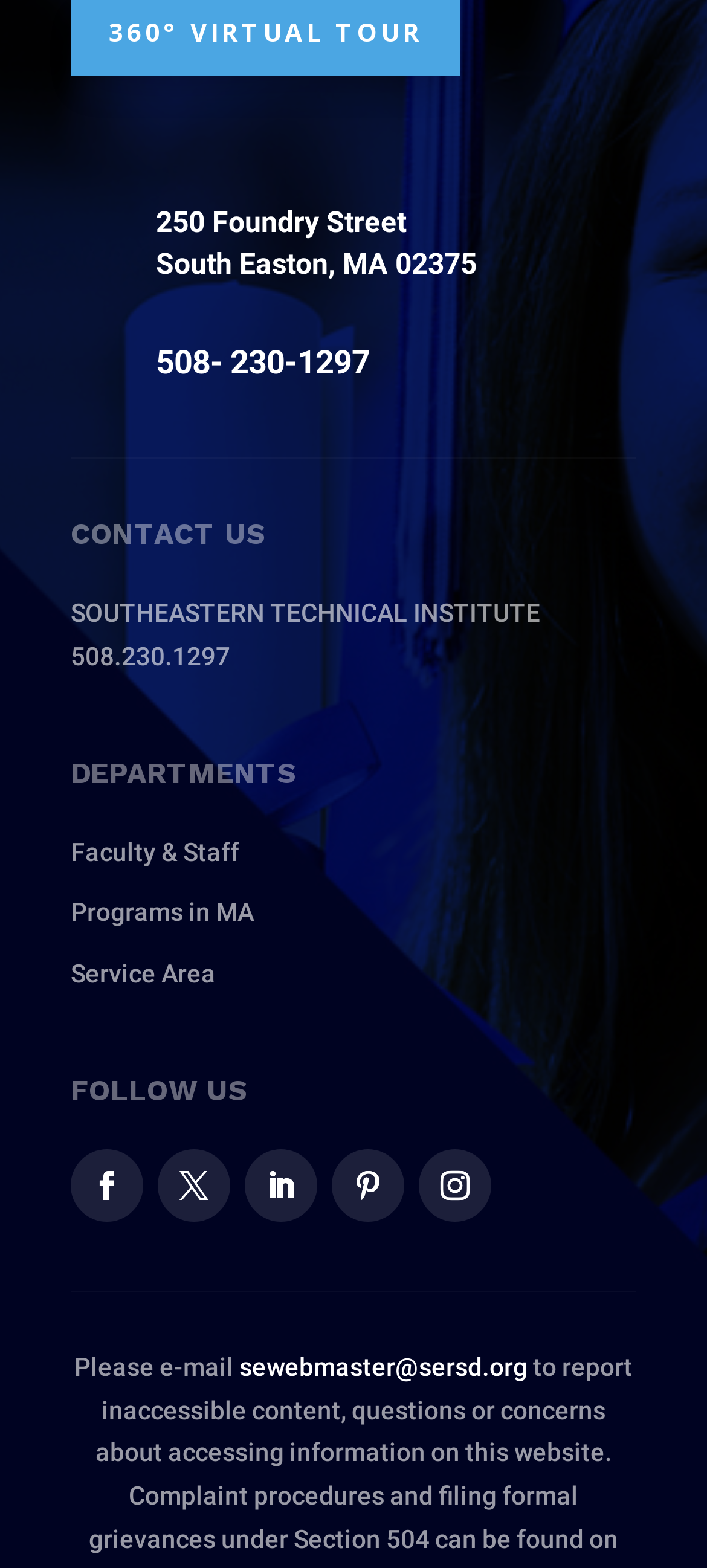How many departments are listed?
By examining the image, provide a one-word or phrase answer.

3